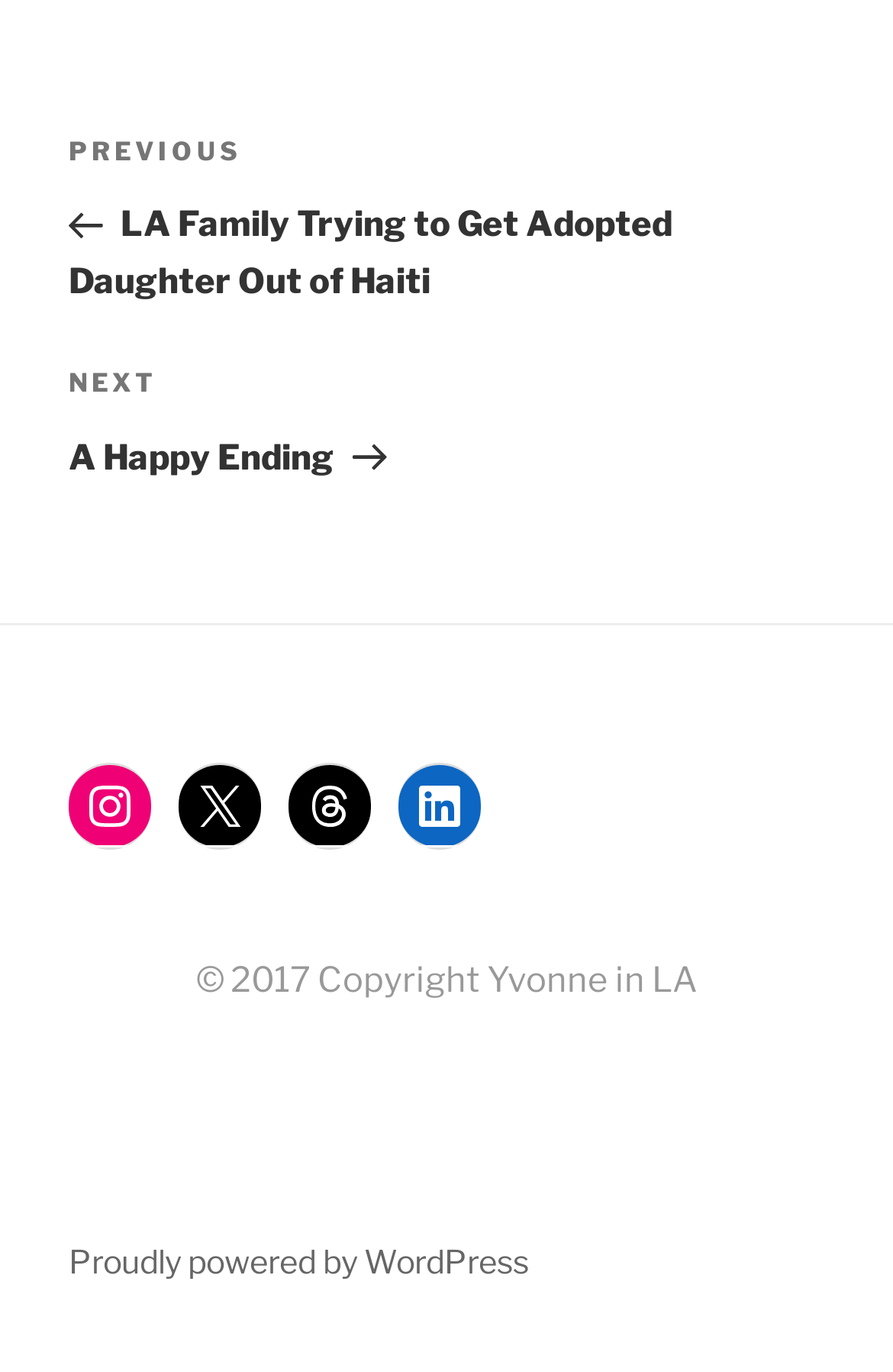What is the copyright year of the website?
Refer to the image and answer the question using a single word or phrase.

2017